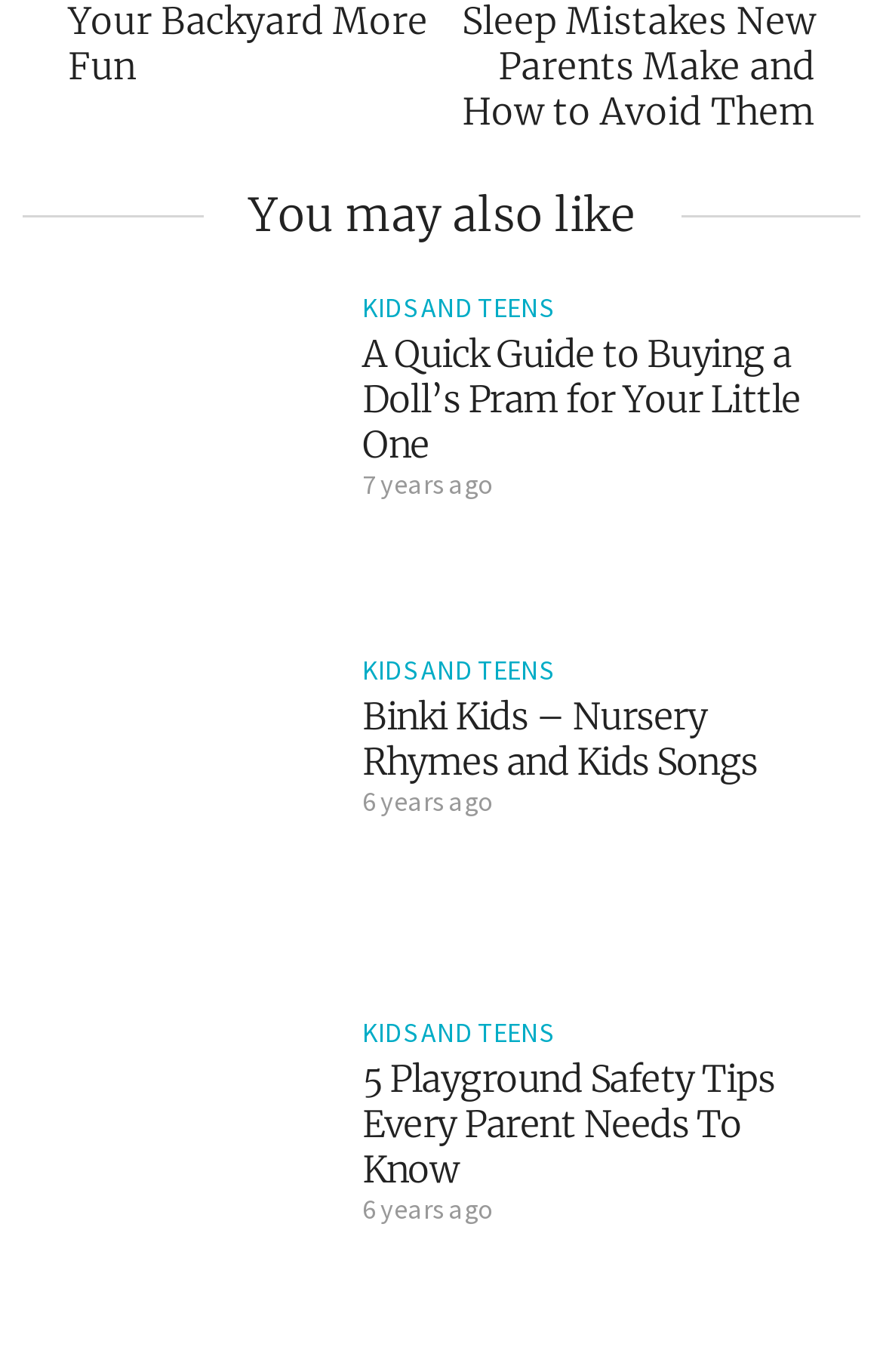Please specify the bounding box coordinates of the clickable section necessary to execute the following command: "click the link 'A girl and a doll's plam'".

[0.026, 0.216, 0.385, 0.447]